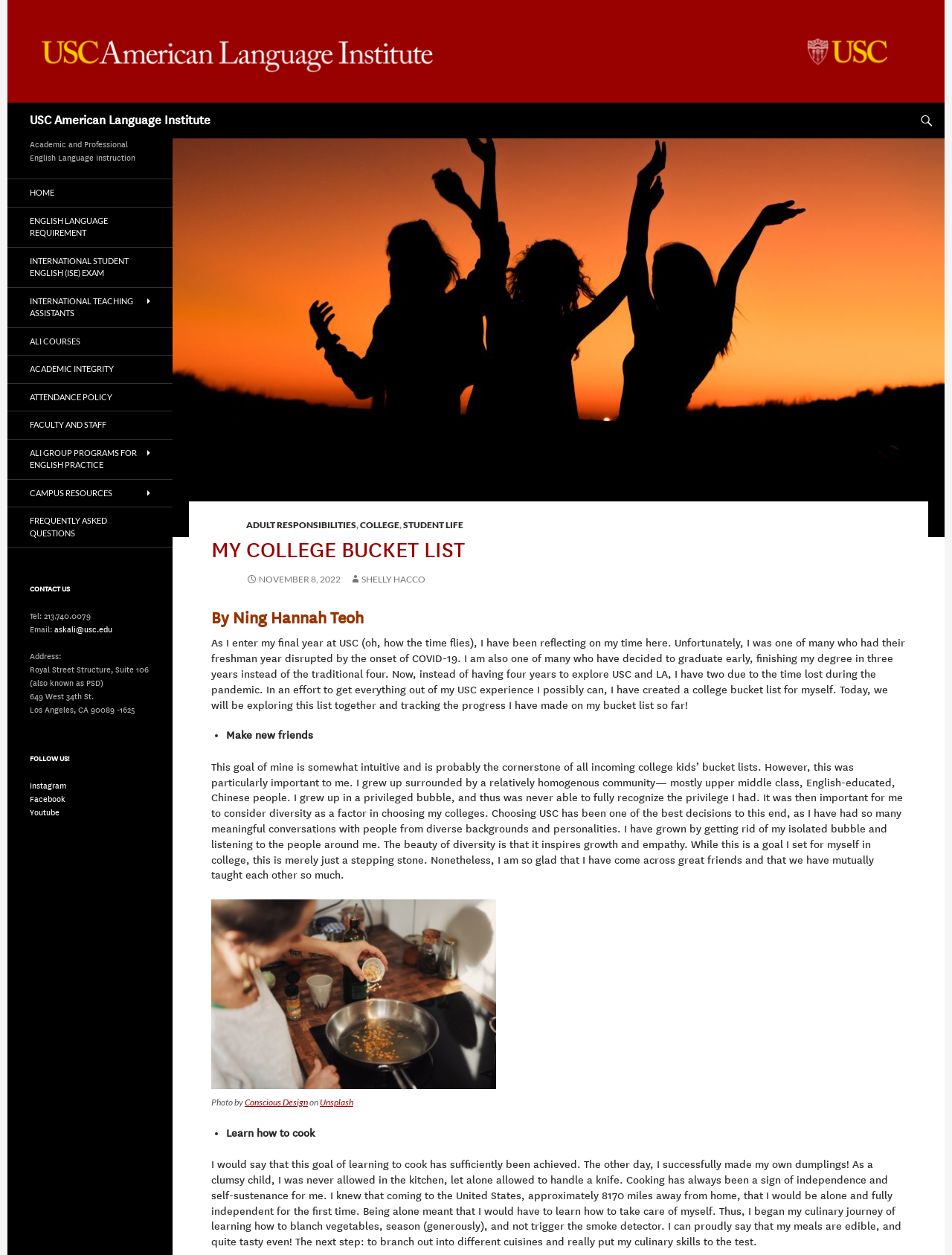Please find the bounding box coordinates of the section that needs to be clicked to achieve this instruction: "Click on the 'USC American Language Institute' link".

[0.031, 0.082, 0.221, 0.11]